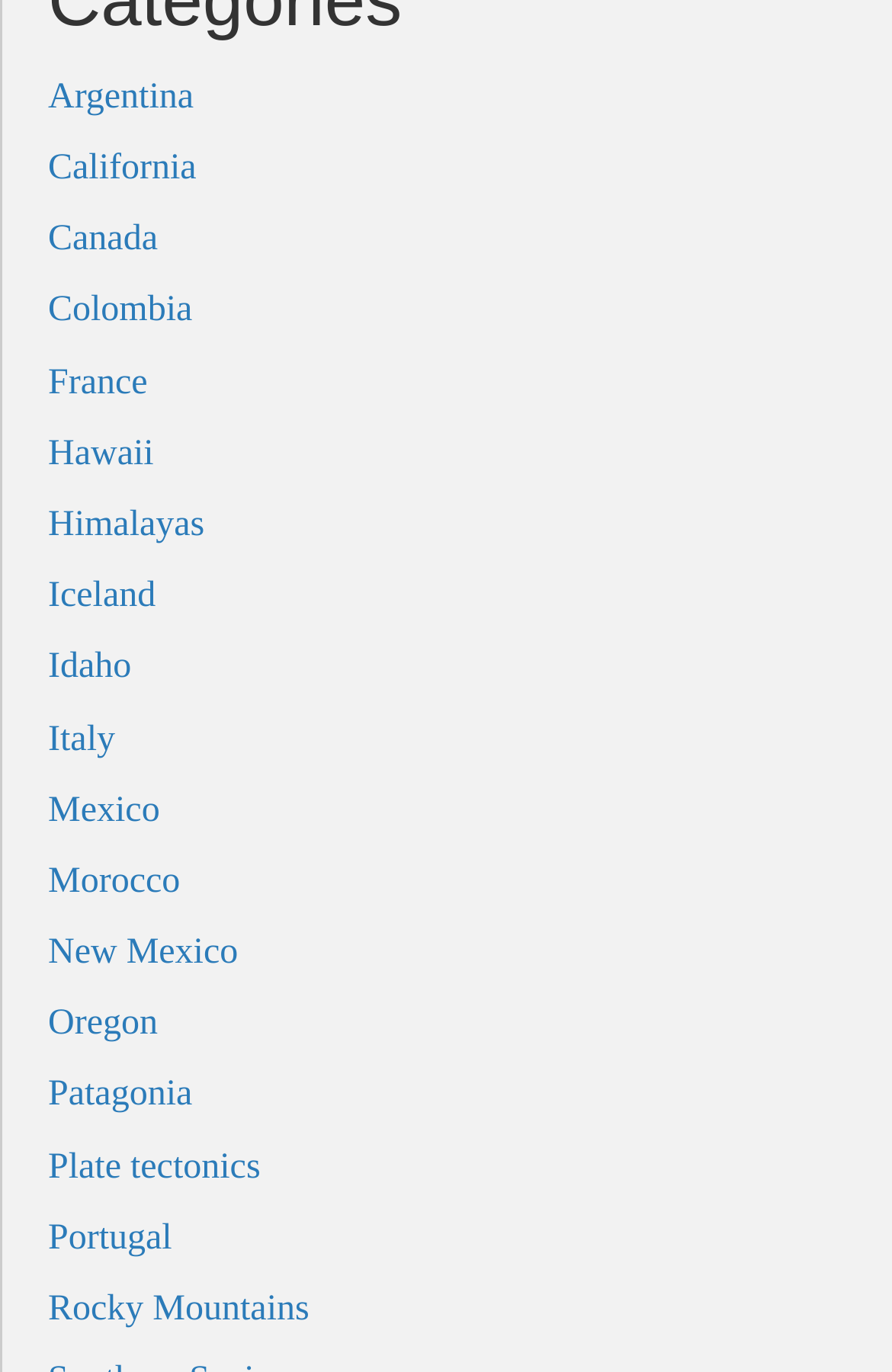Respond to the following query with just one word or a short phrase: 
What type of geographical features are listed?

Countries and mountains